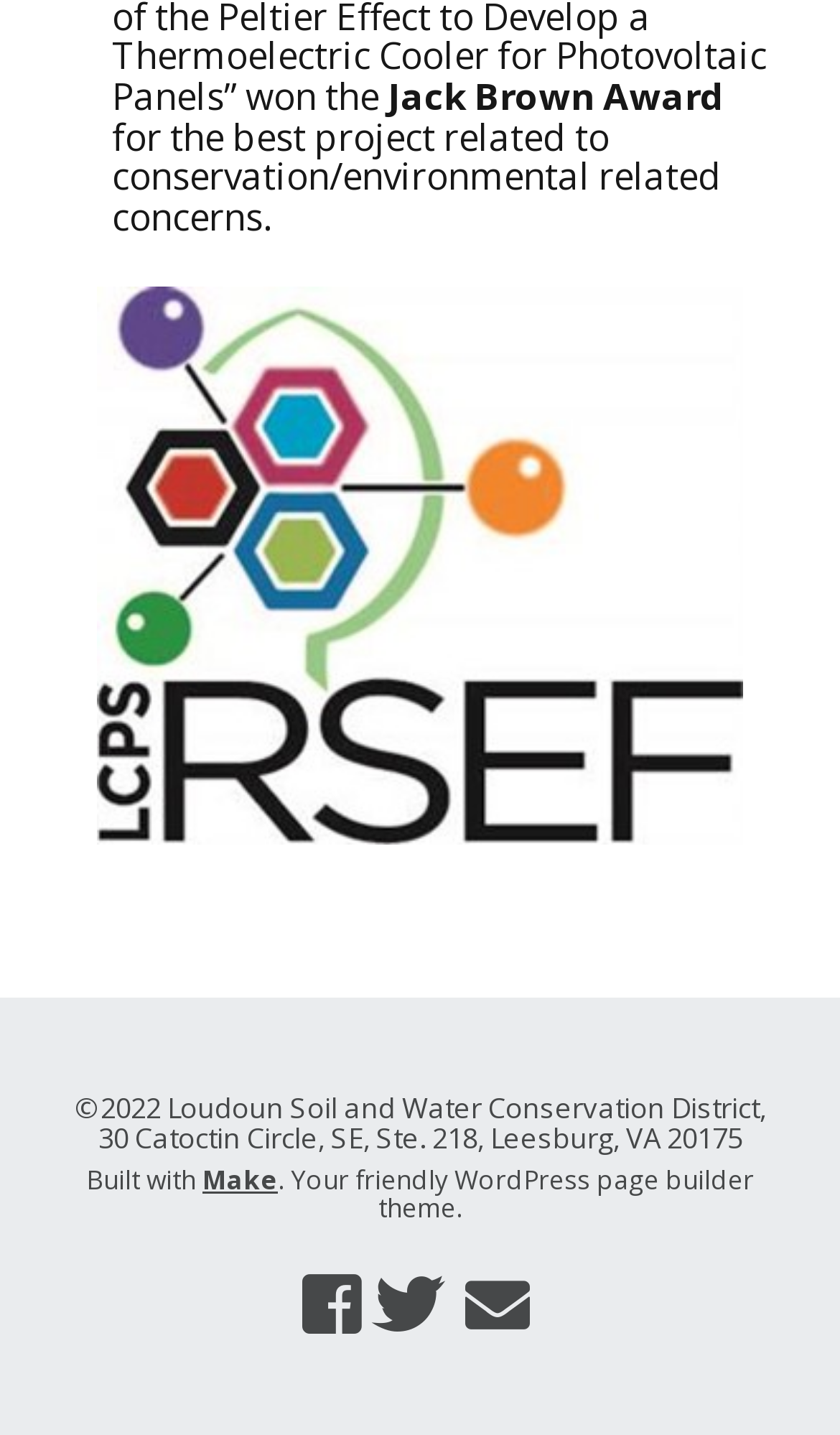What is the address of the Loudoun Soil and Water Conservation District?
From the details in the image, answer the question comprehensively.

The question asks for the address of the Loudoun Soil and Water Conservation District, which can be found in the StaticText element with the text '©2022 Loudoun Soil and Water Conservation District, 30 Catoctin Circle, SE, Ste. 218, Leesburg, VA 20175' at the bottom of the webpage.